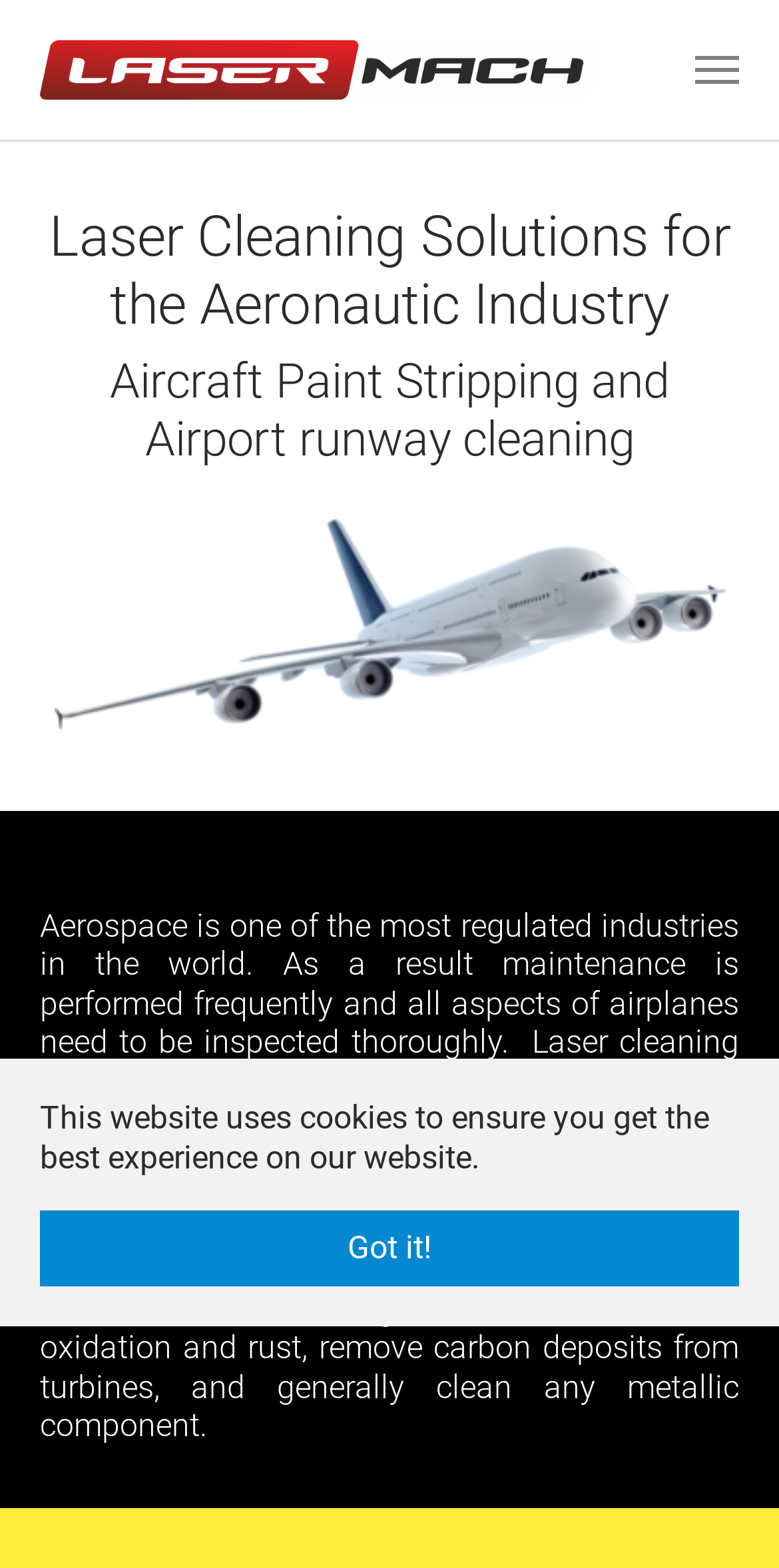Answer the question briefly using a single word or phrase: 
What is the function of the button at the top right corner?

Toggle navigation